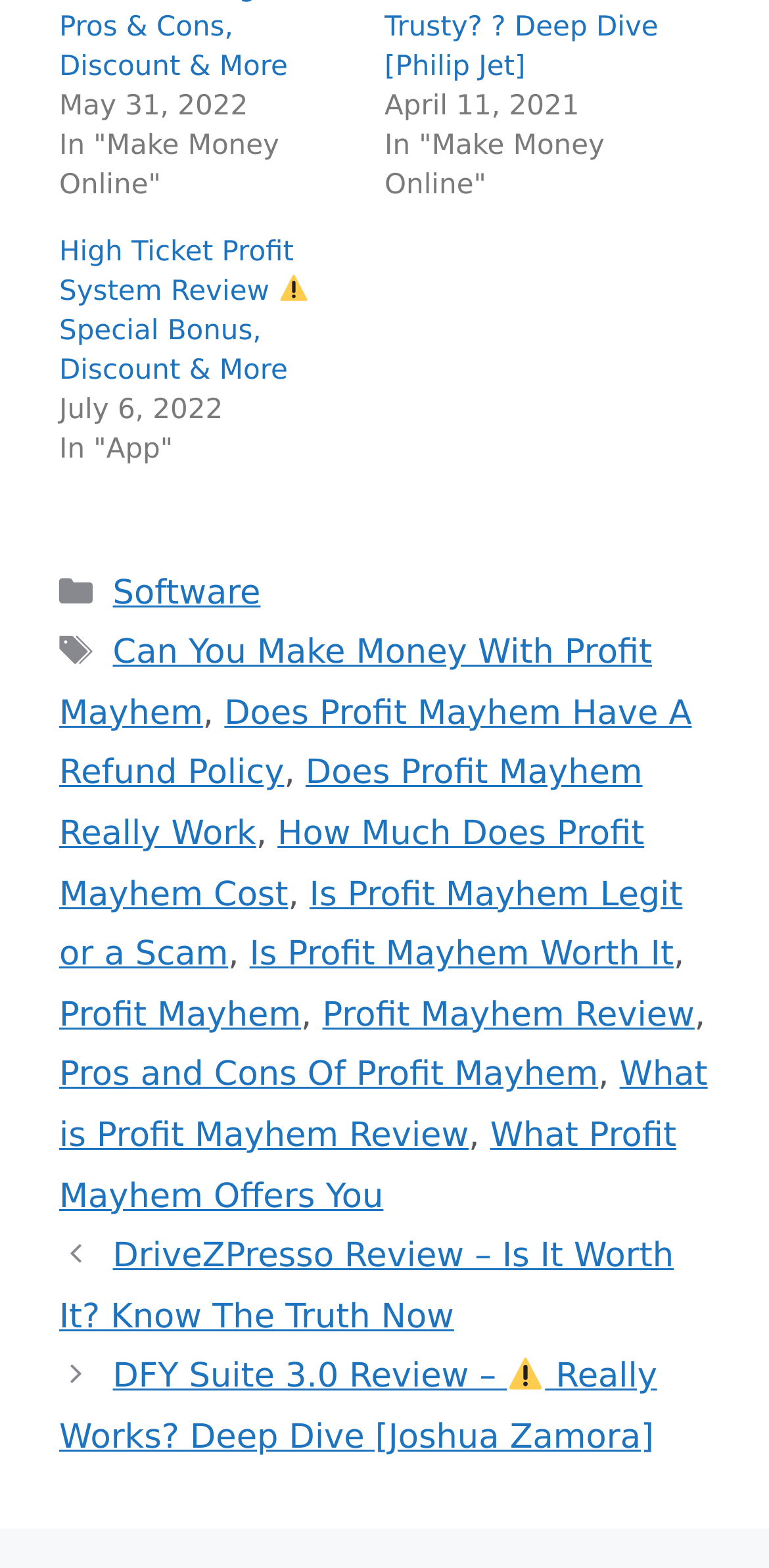Highlight the bounding box of the UI element that corresponds to this description: "Profit Mayhem".

[0.077, 0.635, 0.392, 0.66]